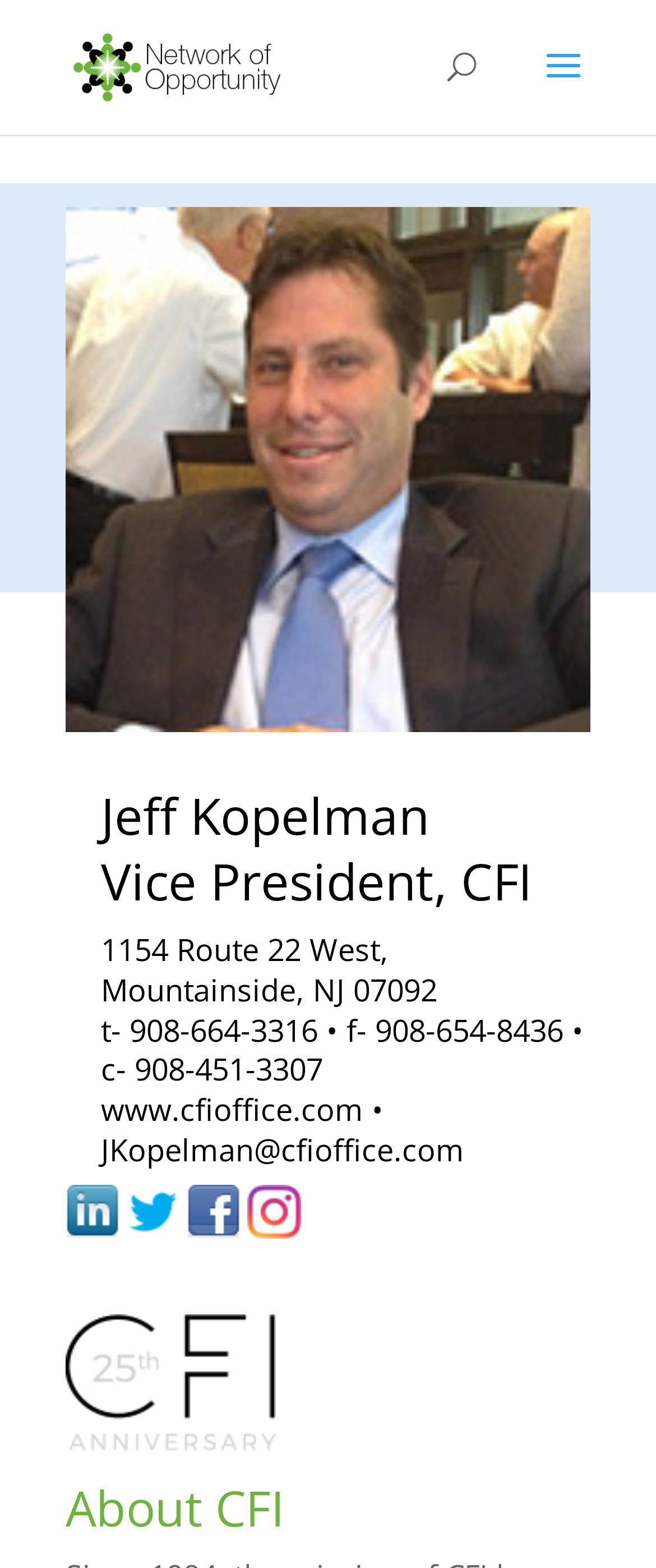Can you locate the main headline on this webpage and provide its text content?

Jeff Kopelman
Vice President, CFI
